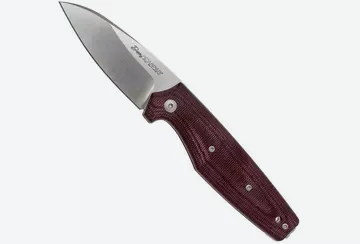Convey a rich and detailed description of the image.

The image features the Viper Dan 2 knife, specifically the model 5930CBR, which is characterized by its burgundy Micarta handle and a sheepfoot blade design. This knife combines a sleek, ergonomic form with functionality, making it an excellent choice for everyday carry (EDC) as well as specialized tasks. The blade's shape allows for precision cutting while ensuring safety during use. The handle's textured surface provides a secure grip, enhancing control. Overall, the Viper Dan 2 is celebrated for its robust construction and aesthetic appeal, offering both reliability and style for enthusiasts and practical users alike.